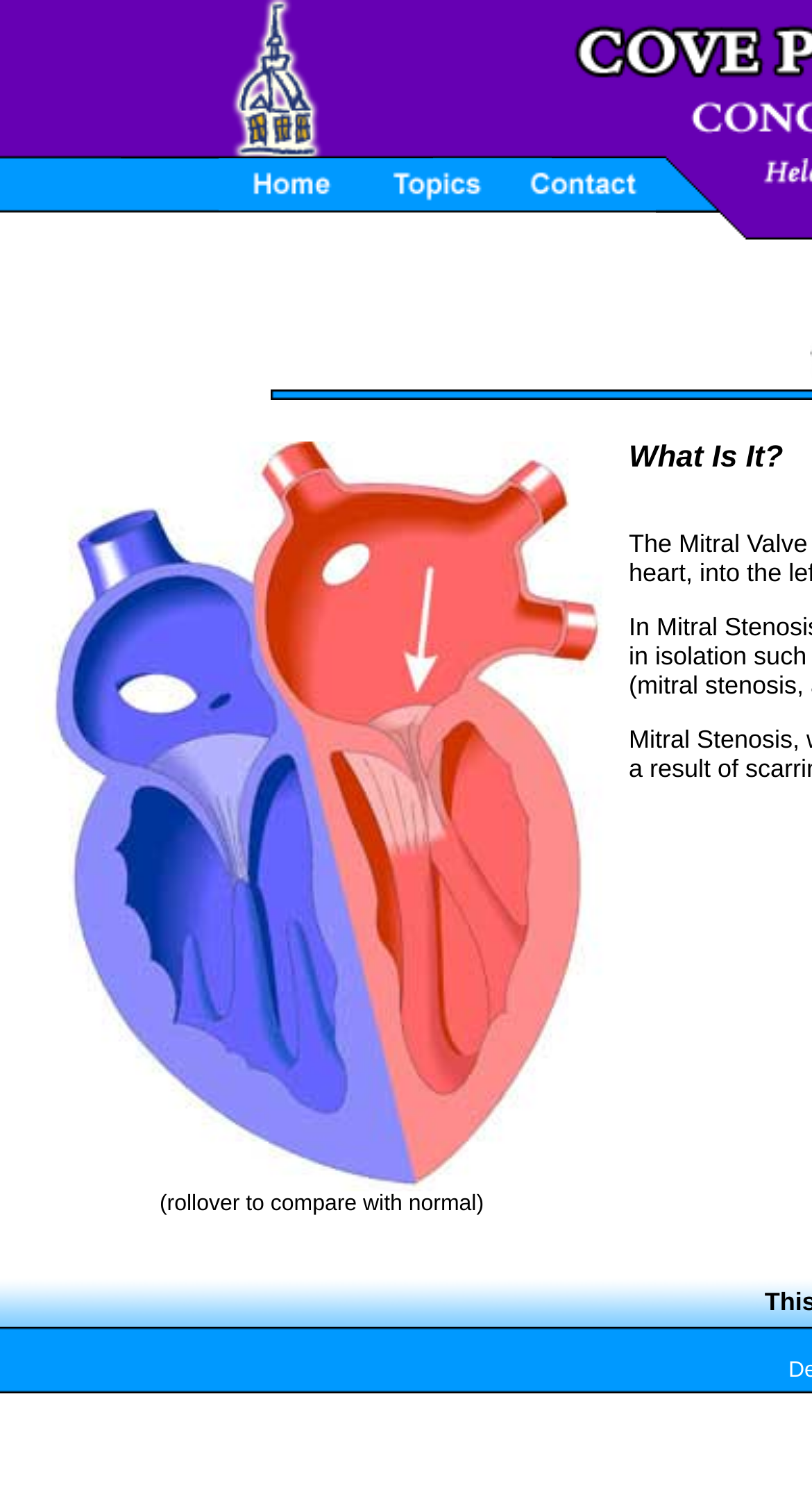Provide the bounding box coordinates for the UI element that is described by this text: "alt="Topic List" name="List"". The coordinates should be in the form of four float numbers between 0 and 1: [left, top, right, bottom].

[0.449, 0.126, 0.628, 0.146]